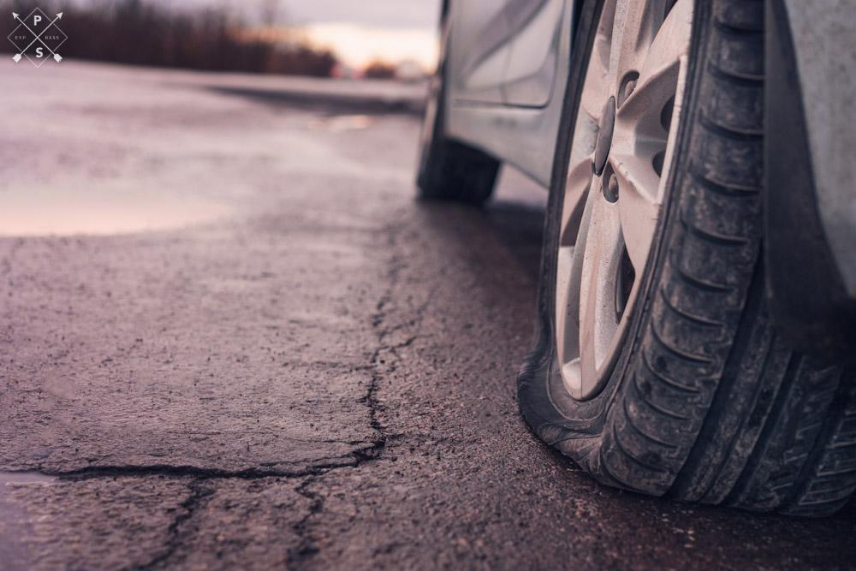Is the road wet?
Please respond to the question thoroughly and include all relevant details.

The presence of puddles on the road, as mentioned in the caption, suggests that the road is wet, likely due to recent rain.